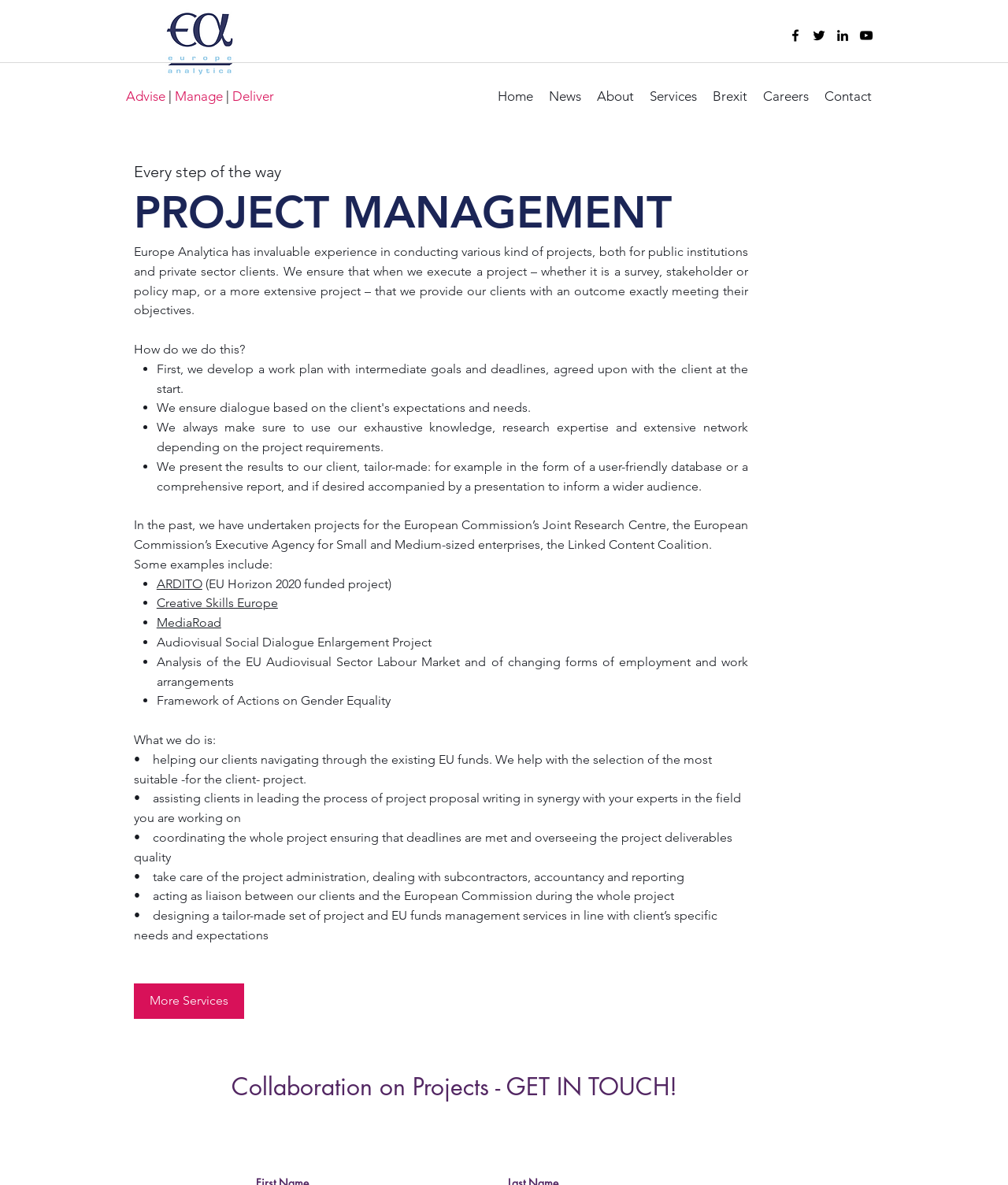Identify the bounding box coordinates for the region of the element that should be clicked to carry out the instruction: "Navigate to the About page". The bounding box coordinates should be four float numbers between 0 and 1, i.e., [left, top, right, bottom].

[0.584, 0.071, 0.637, 0.091]